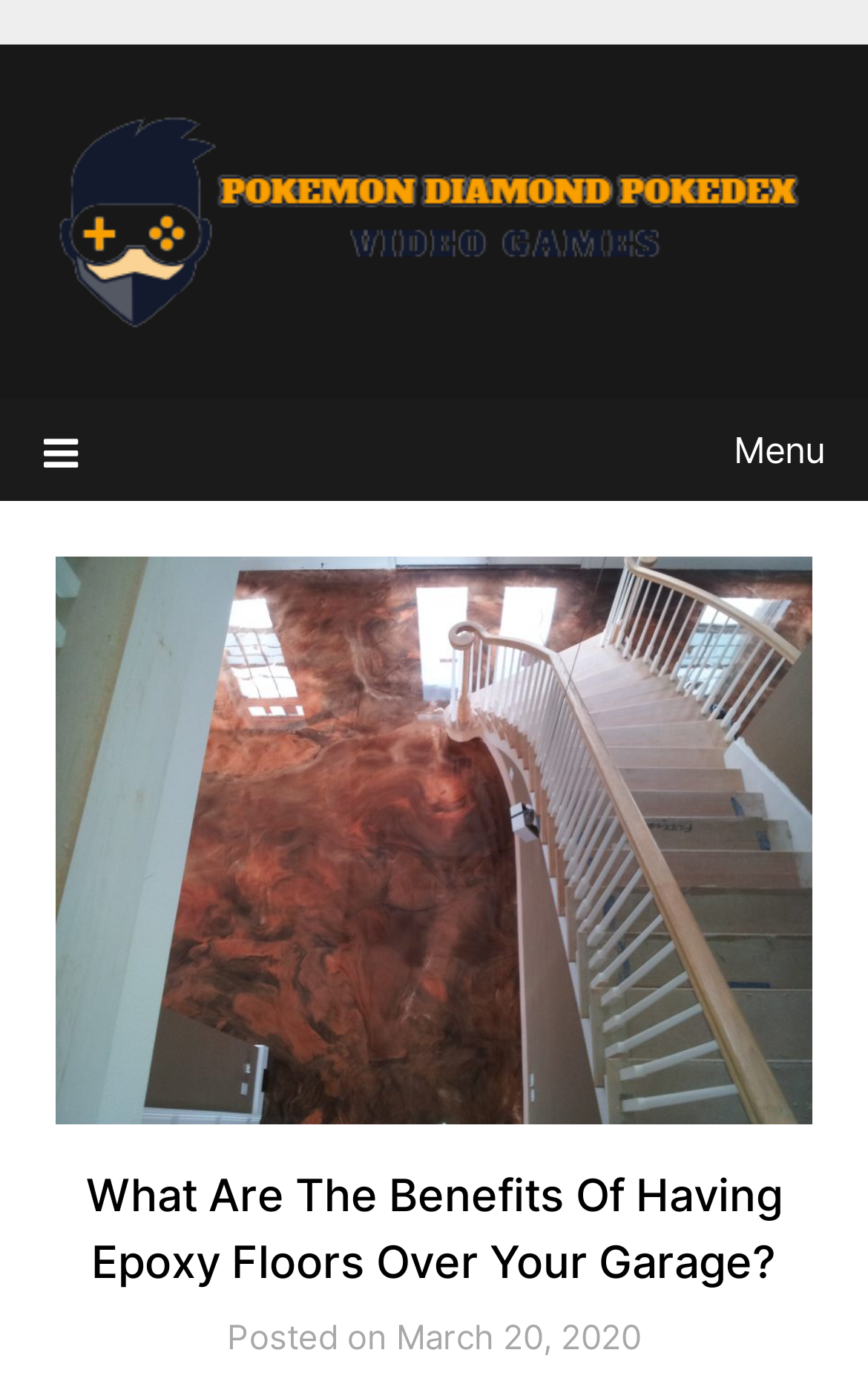Please find and generate the text of the main header of the webpage.

What Are The Benefits Of Having Epoxy Floors Over Your Garage?